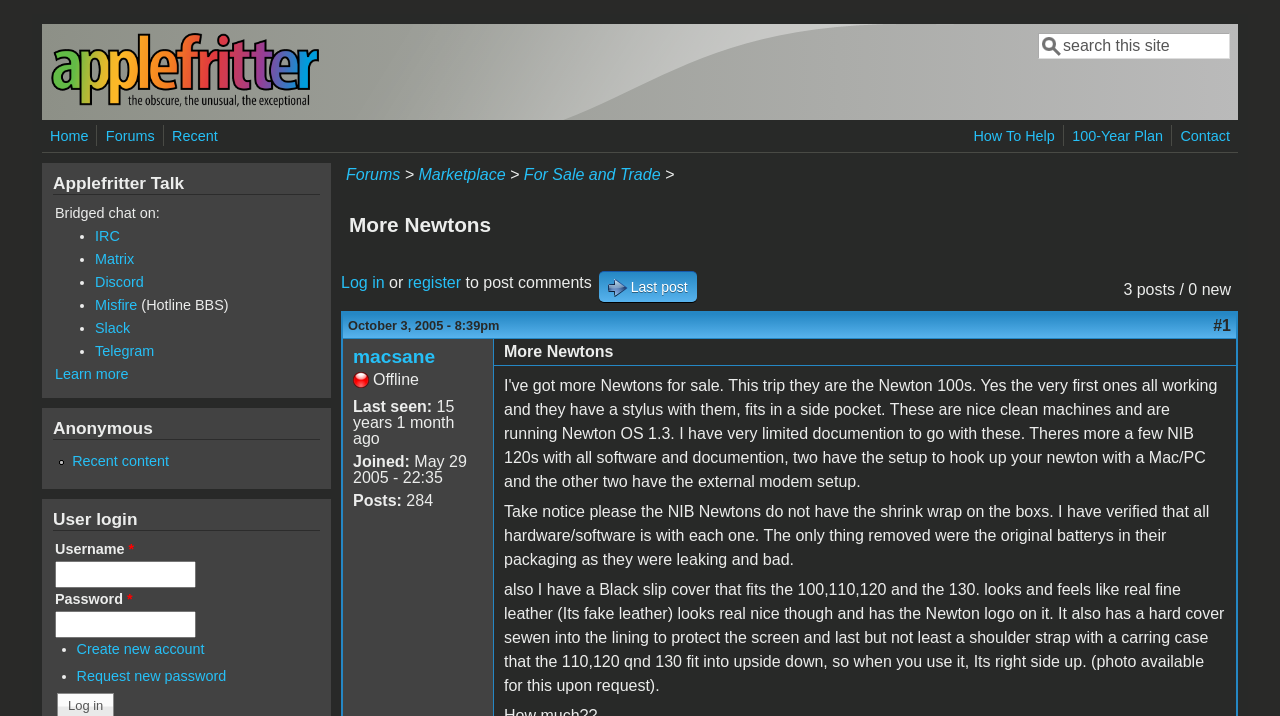Offer a meticulous description of the webpage's structure and content.

This webpage is about "More Newtons" on Applefritter, a platform that appears to be a community forum or discussion board. At the top of the page, there is a navigation menu with links to "Home", "Forums", "Recent", "How To Help", "100-Year Plan", and "Contact". Below this menu, there is a search form with a textbox and a "Search this site" label.

The main content of the page is divided into two sections. On the left side, there is a list of links to various topics, including "Forums", "Marketplace", "For Sale and Trade", and "Log in" or "register" to post comments. There is also a heading "More Newtons" with a description of the topic, which appears to be about Newton devices.

On the right side, there is a section with a heading "Applefritter Talk" that lists various chat platforms, including IRC, Matrix, Discord, Misfire, Slack, and Telegram, with links to learn more about each platform. Below this, there are headings for "Anonymous" and "User login" with links to recent content and a login form with fields for username and password.

In the middle of the page, there is a large block of text that appears to be a post or article about Newton devices, including a description of the devices and their accessories. There are also links to other posts or topics, including "Last post" and "#1".